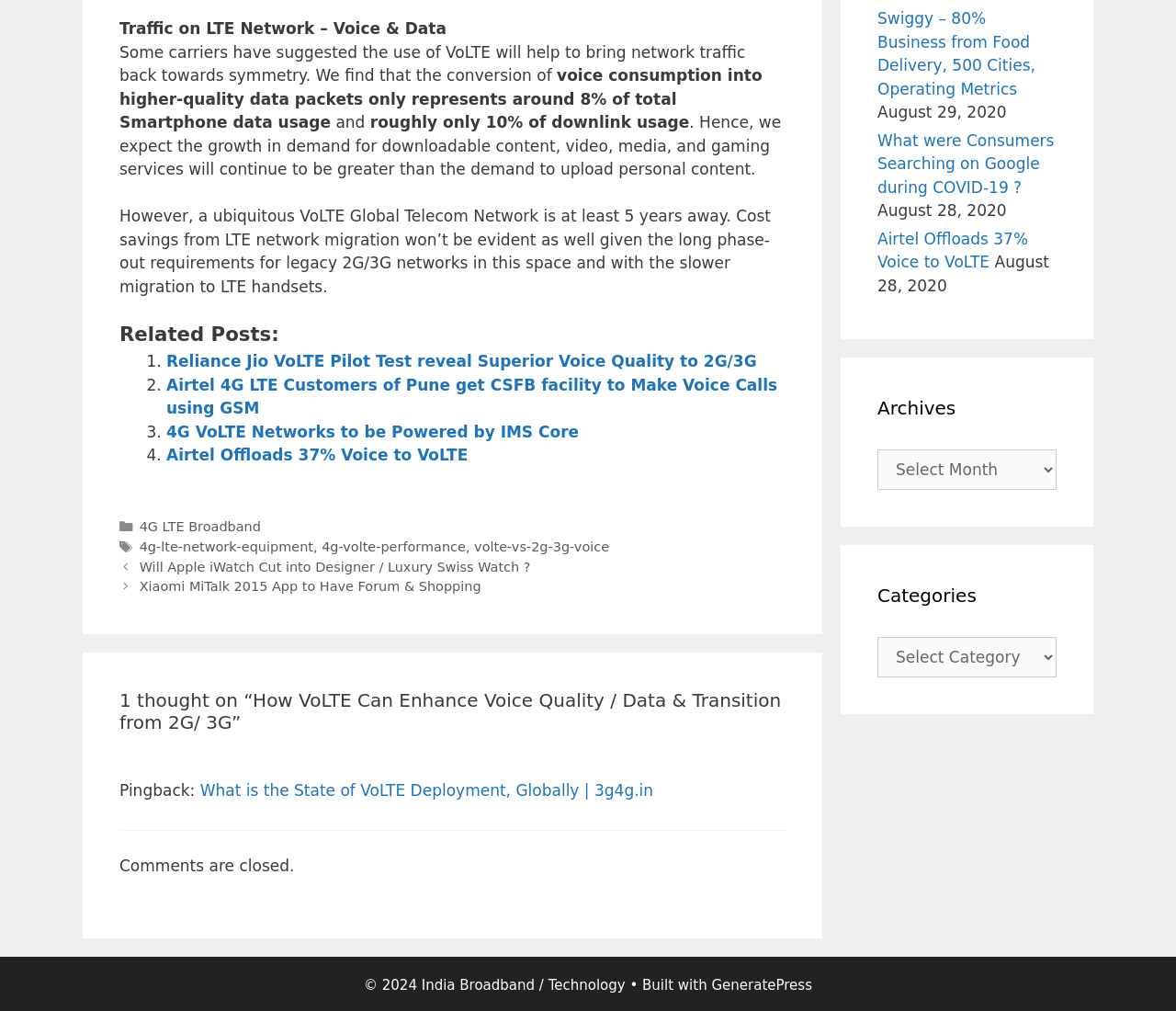What is the copyright year mentioned at the bottom of the webpage?
Please provide a comprehensive answer based on the details in the screenshot.

The copyright information is located at the bottom of the webpage and reads '© 2024 India Broadband / Technology'. This indicates that the webpage content is copyrighted until the year 2024.